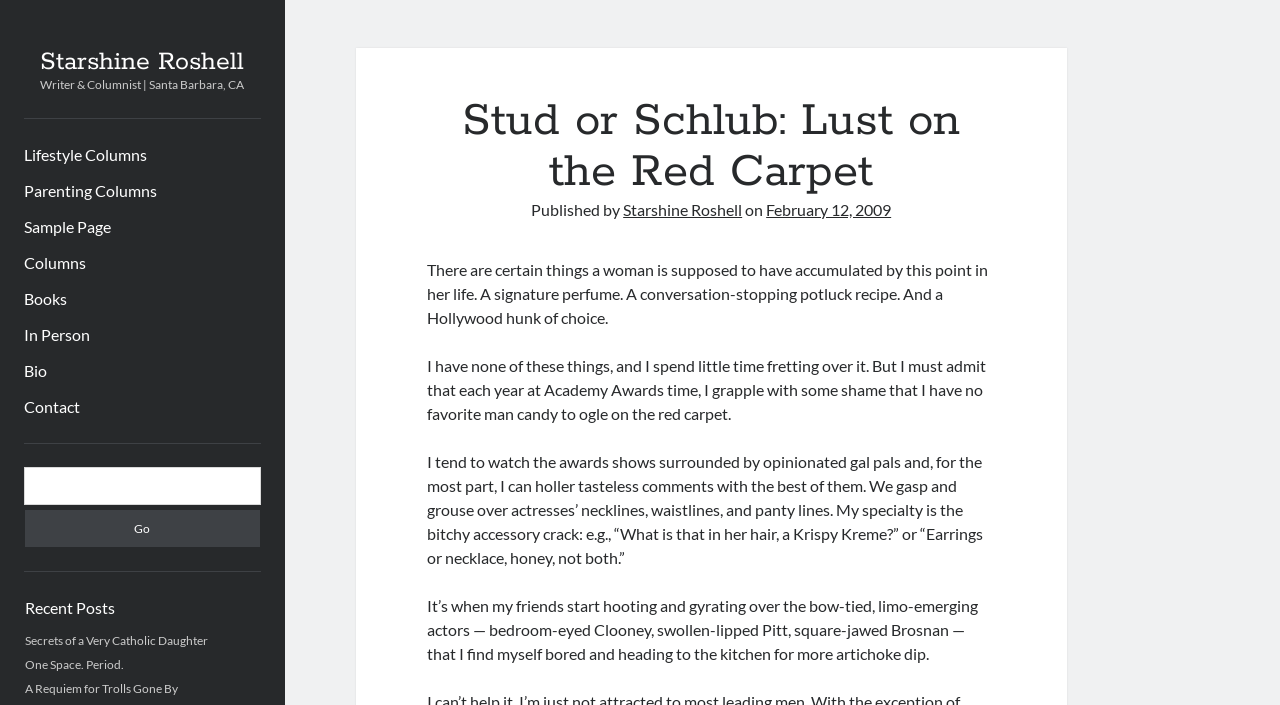What is the author's attitude towards watching awards shows?
Refer to the screenshot and respond with a concise word or phrase.

Bored